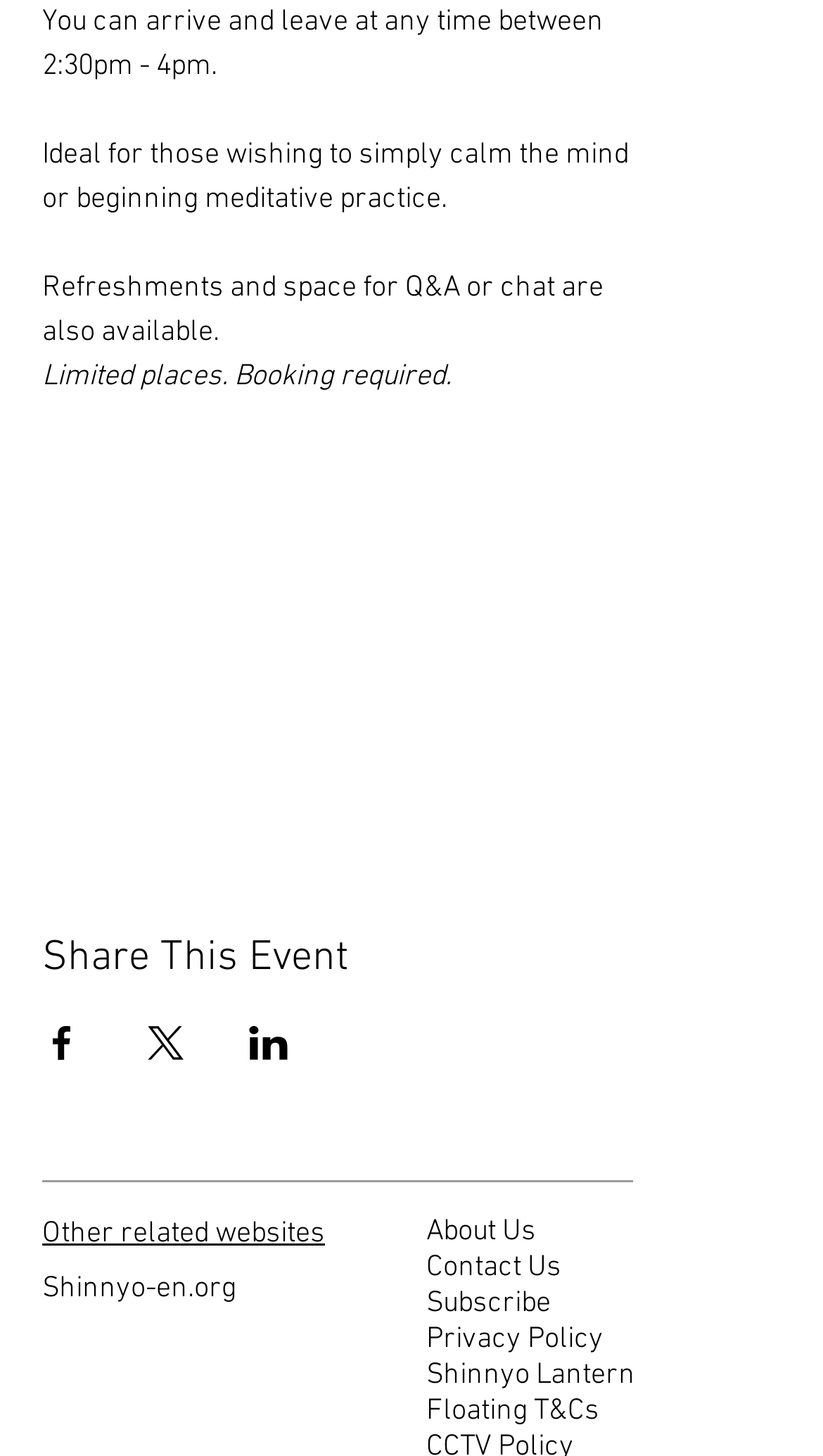Can you find the bounding box coordinates for the element to click on to achieve the instruction: "Contact Us"?

[0.518, 0.858, 0.682, 0.883]